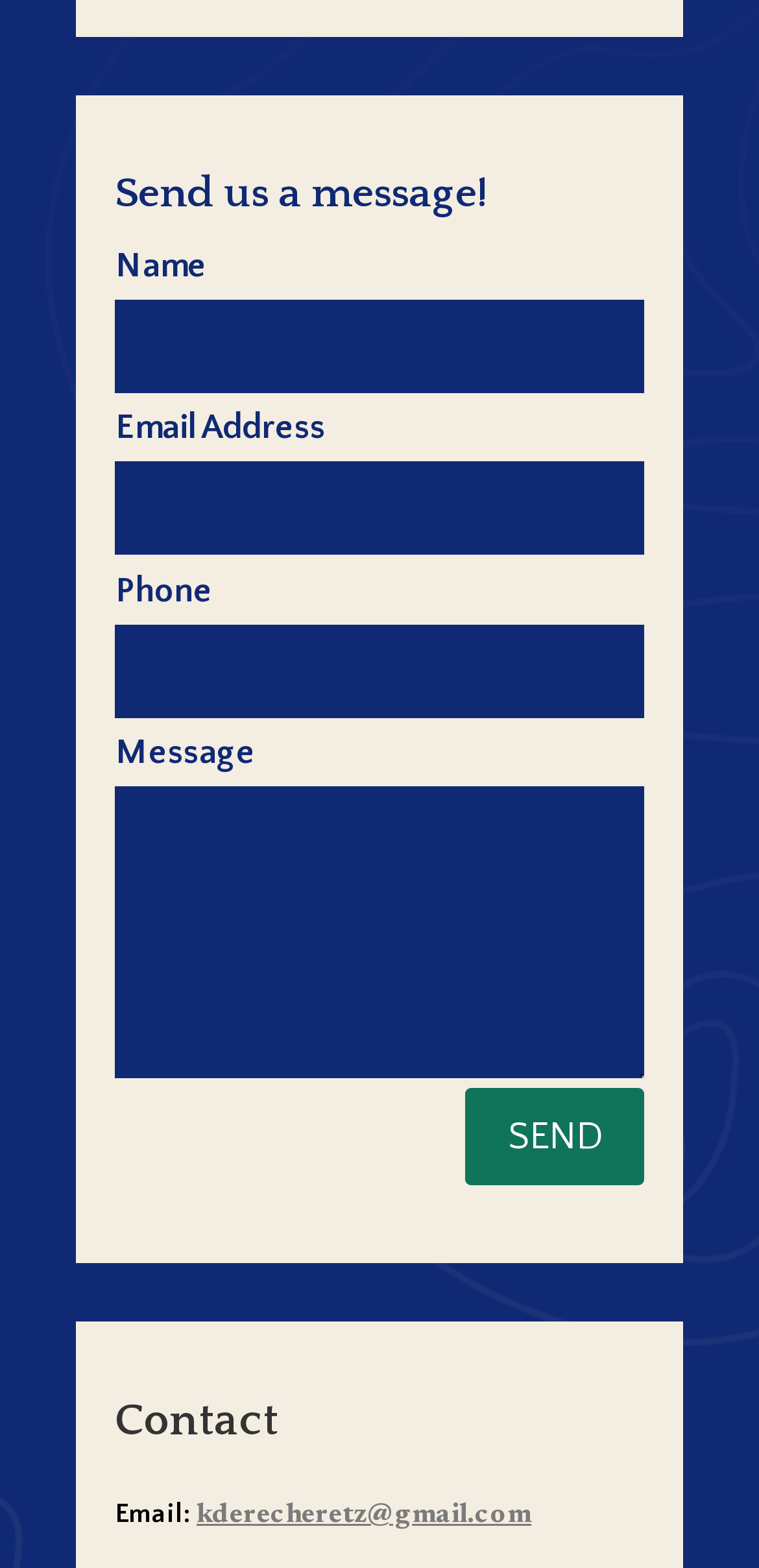Please provide a one-word or phrase answer to the question: 
What is the topic of the section at the bottom of the webpage?

Contact